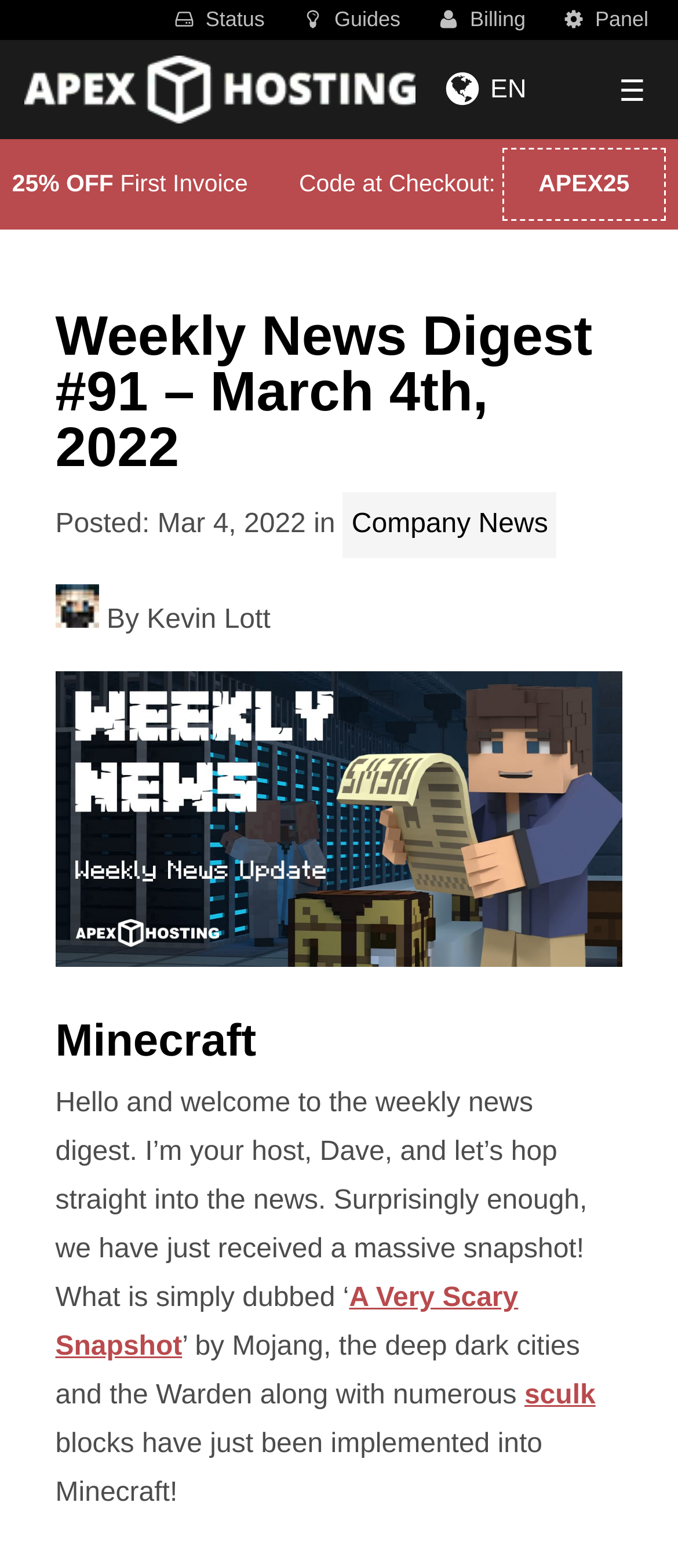Please locate the bounding box coordinates of the element that should be clicked to complete the given instruction: "Click the 'EN' button".

[0.638, 0.043, 0.792, 0.07]